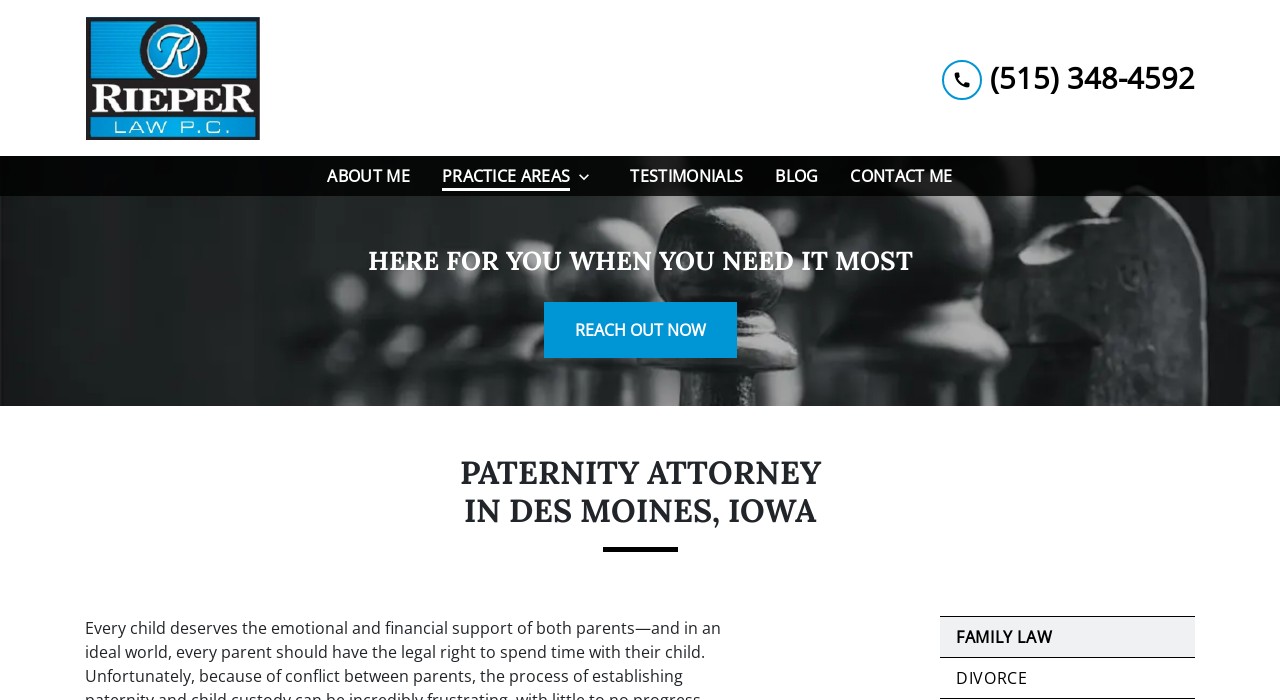Please give a short response to the question using one word or a phrase:
What is the name of the law firm?

Rieper Law P.C.